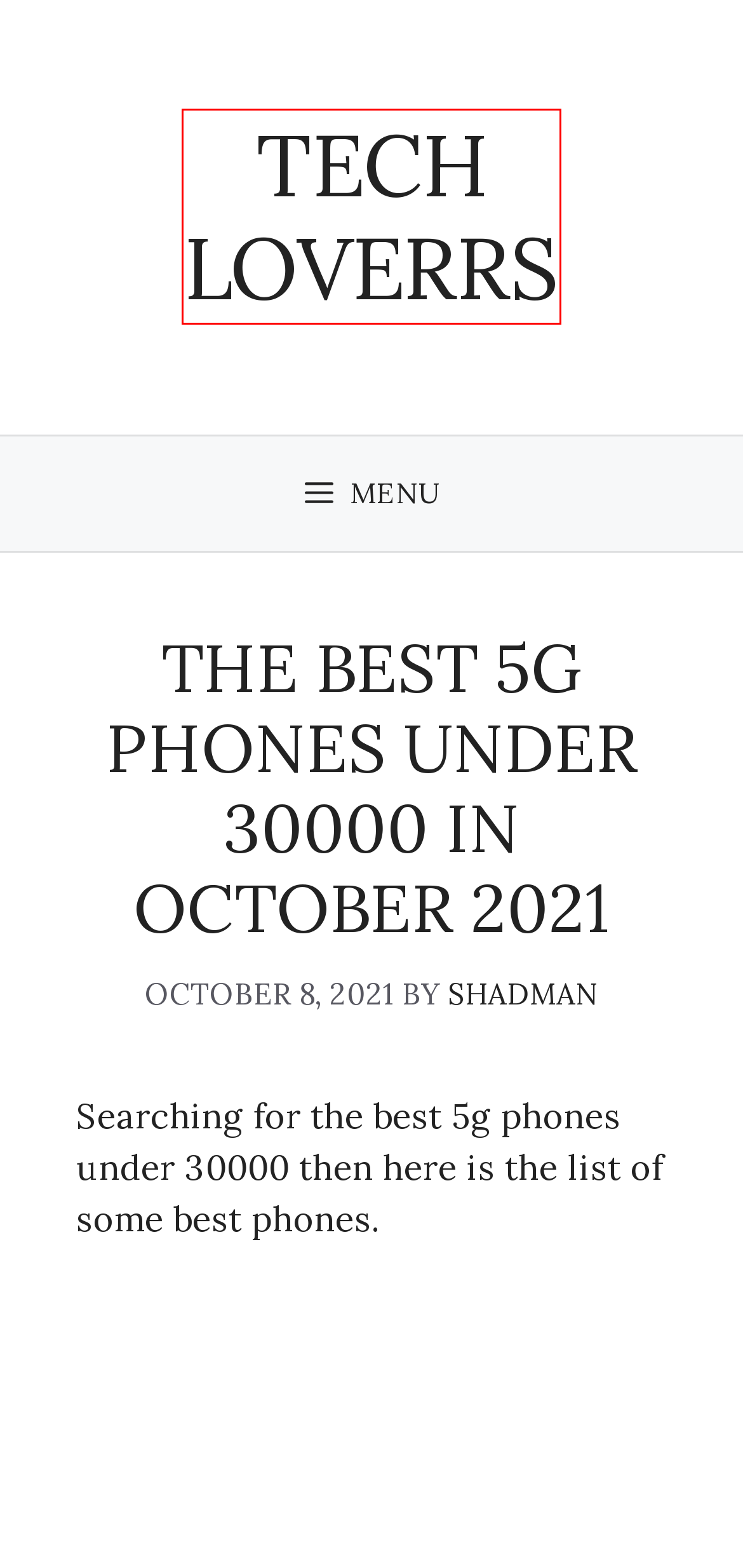Observe the screenshot of a webpage with a red bounding box around an element. Identify the webpage description that best fits the new page after the element inside the bounding box is clicked. The candidates are:
A. Nox Download 100% Working Step by Step Guide in 2021- TECH LOVERRS
B. Contact - TECH LOVERRS
C. Top 5 Best Gaming Phones Under 30000 in 2021 - TECH LOVERRS
D. The Costliest Phone in the World 2021-Name will shock you!! - TECH LOVERRS
E. How to Delete Swiggy Account in just few steps in 2021 - TECH LOVERRS
F. TECH LOVERRS - We review latest trends in gadgets.
G. Shadman - TECH LOVERRS
H. Top 10 Best 5G Phones under 15000 in 2021 - TECH LOVERRS

F